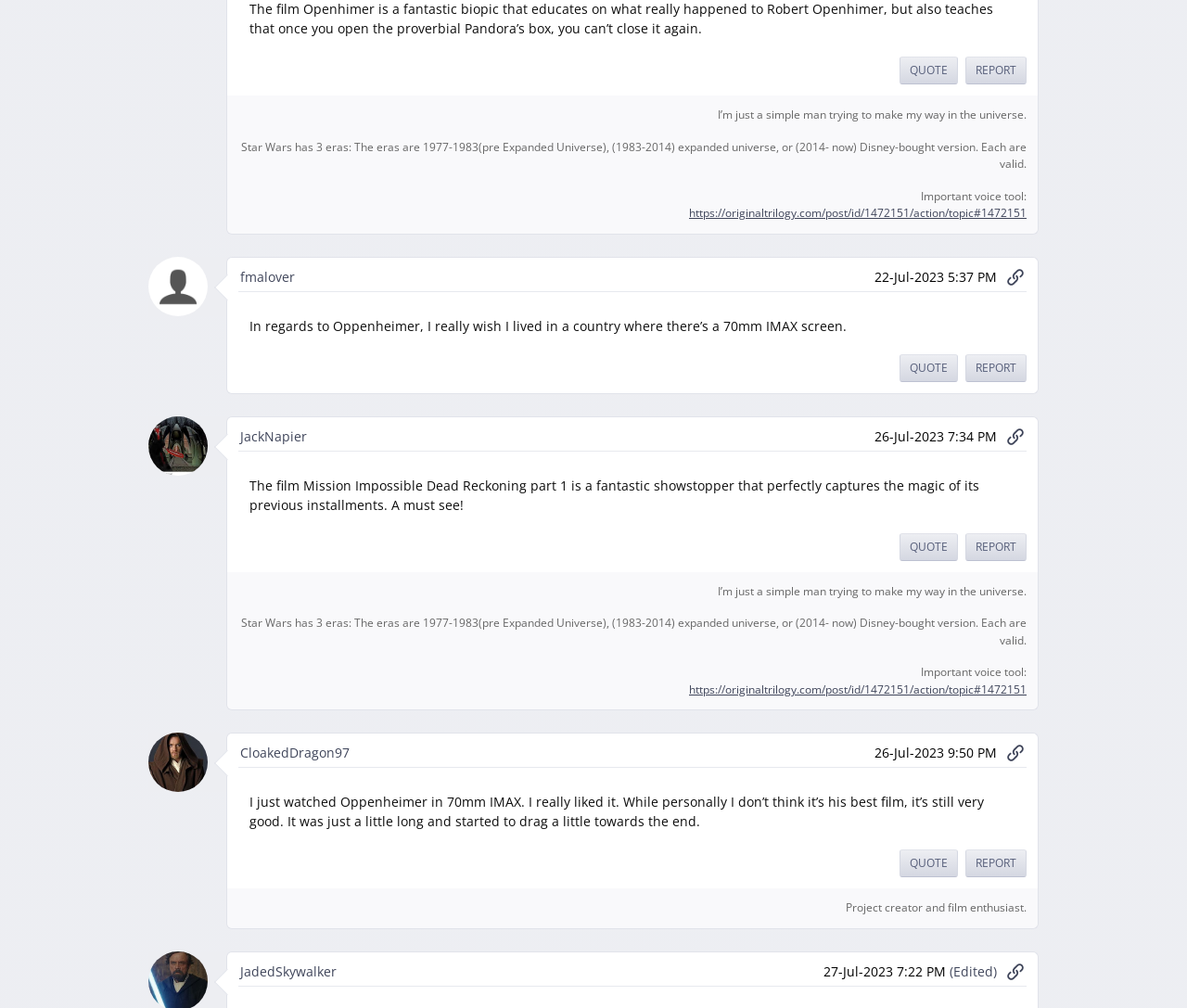Find and specify the bounding box coordinates that correspond to the clickable region for the instruction: "Click the 'REPORT' link".

[0.813, 0.351, 0.865, 0.379]